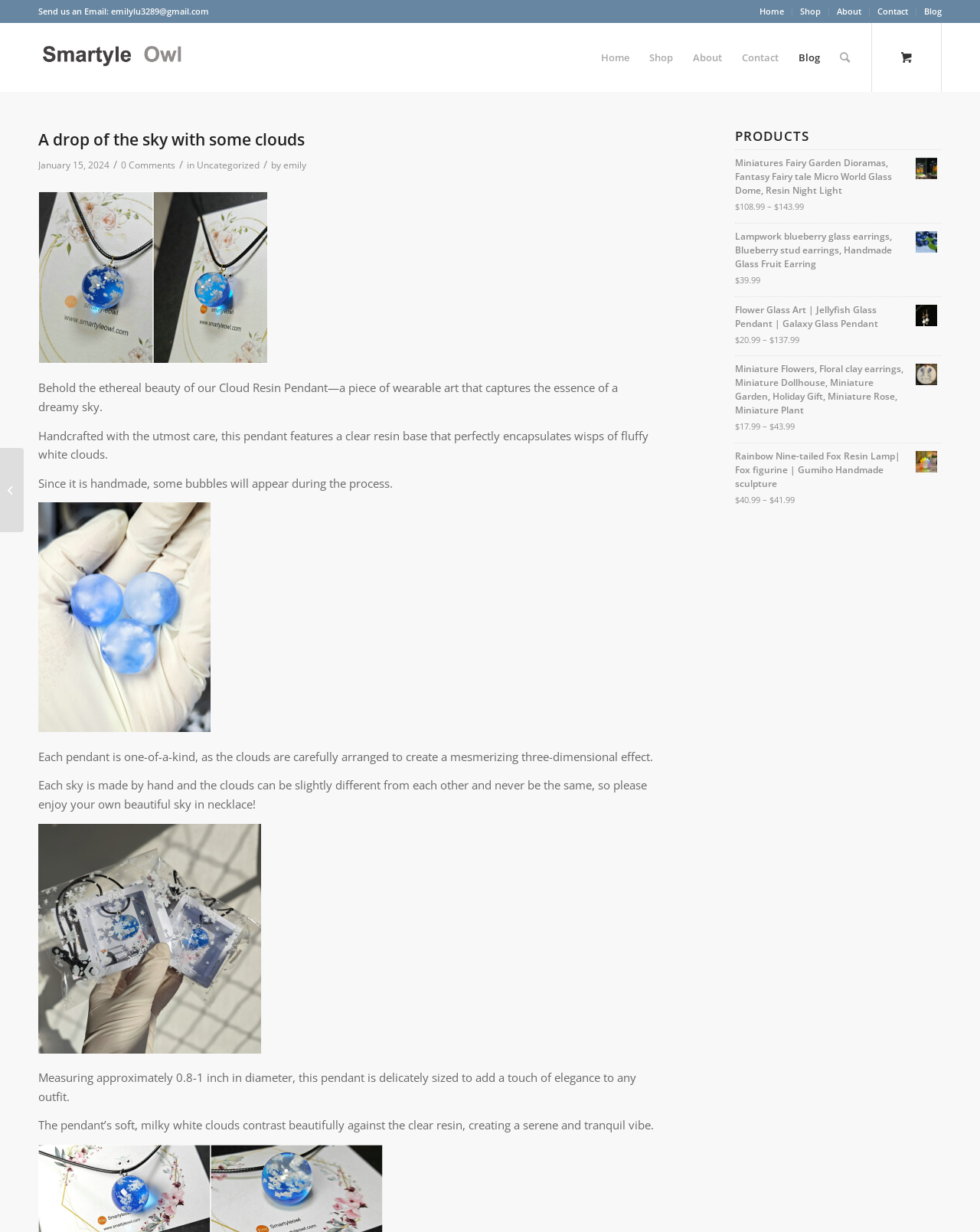Can you give a detailed response to the following question using the information from the image? What is the size of the Cloud Resin Pendant?

The webpage specifies that the Cloud Resin Pendant measures approximately 0.8-1 inch in diameter, providing a delicate and elegant touch to any outfit.